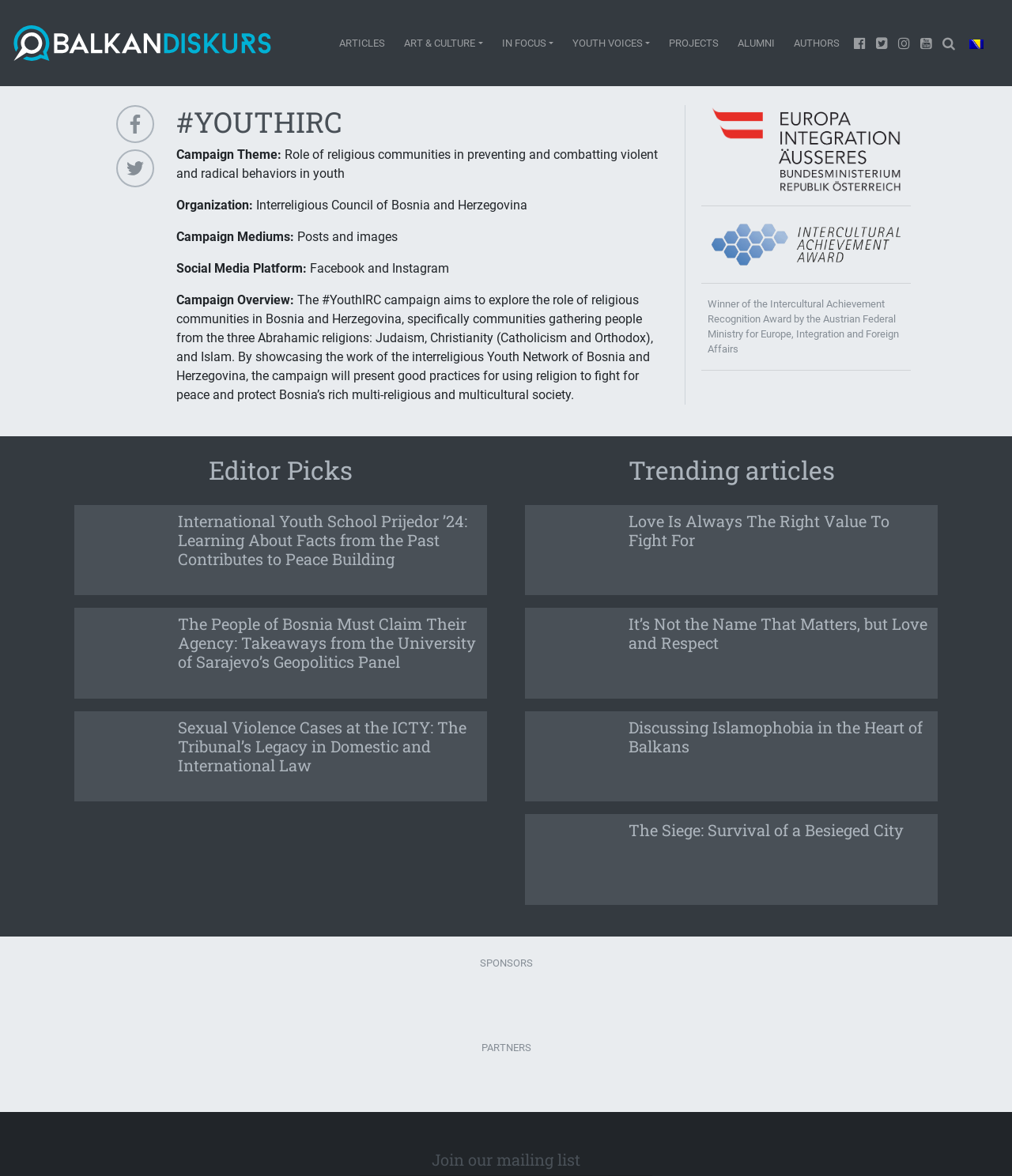What is the name of the campaign?
Please provide a comprehensive answer to the question based on the webpage screenshot.

The name of the campaign is mentioned in the heading '#YOUTHIRC' which is located at the top of the webpage, indicating that the campaign is called '#YouthIRC'.